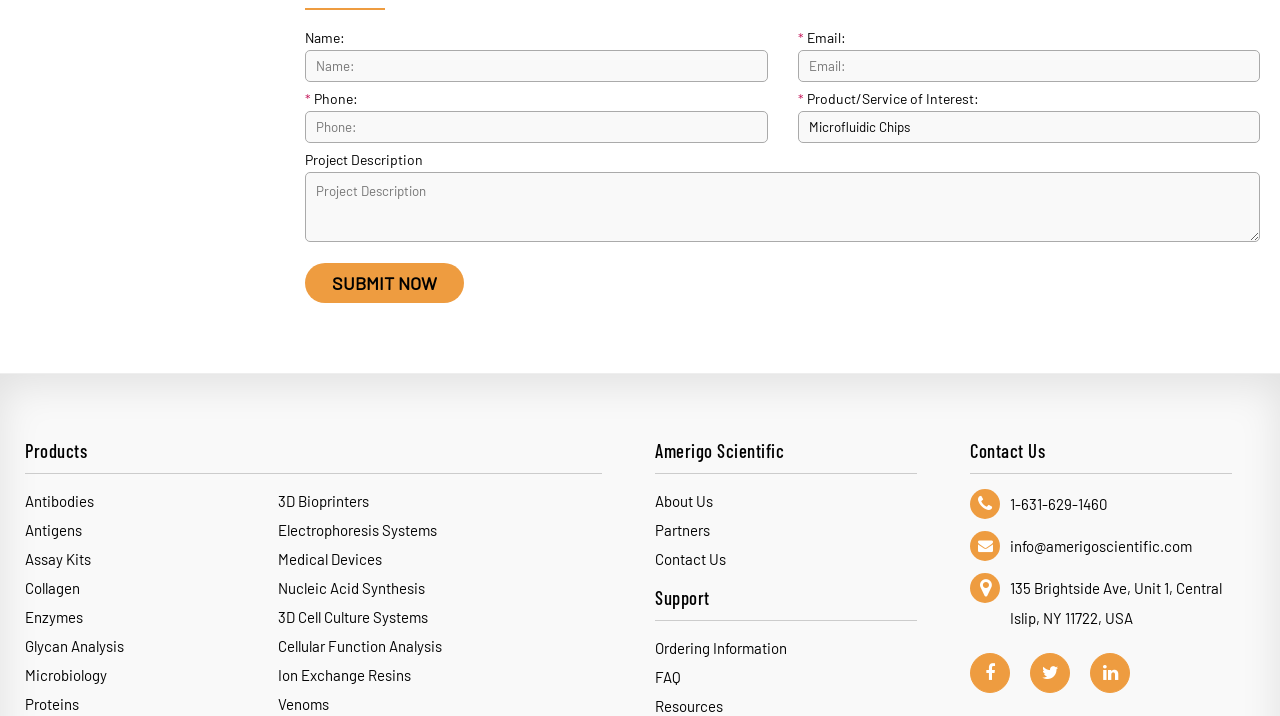Using the details in the image, give a detailed response to the question below:
What are the categories of products?

I analyzed the links on the left side of the webpage and found that they are categorized as products, including Antibodies, Antigens, Assay Kits, and many others.